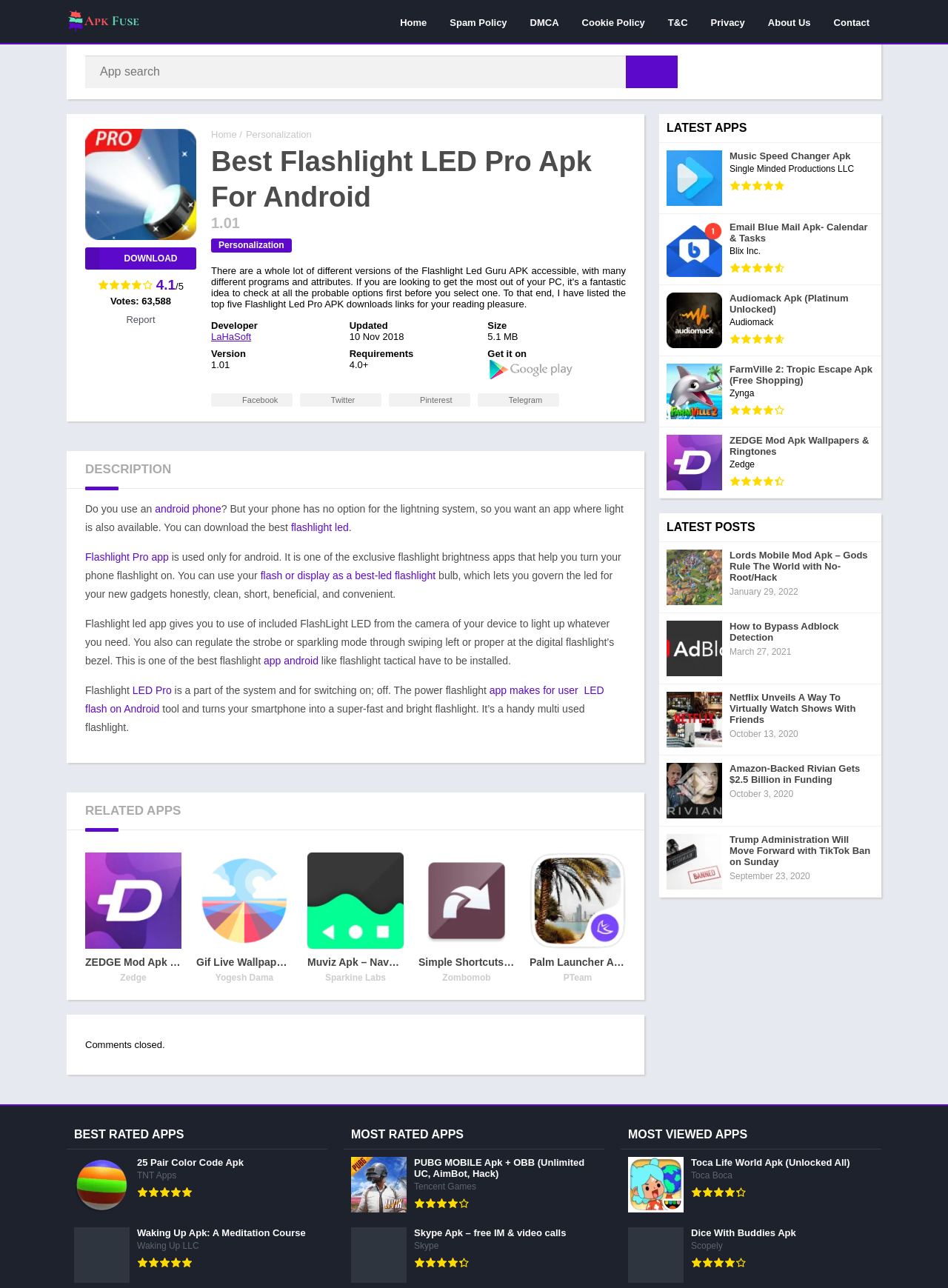Identify the bounding box coordinates necessary to click and complete the given instruction: "Check the related apps".

[0.07, 0.615, 0.68, 0.645]